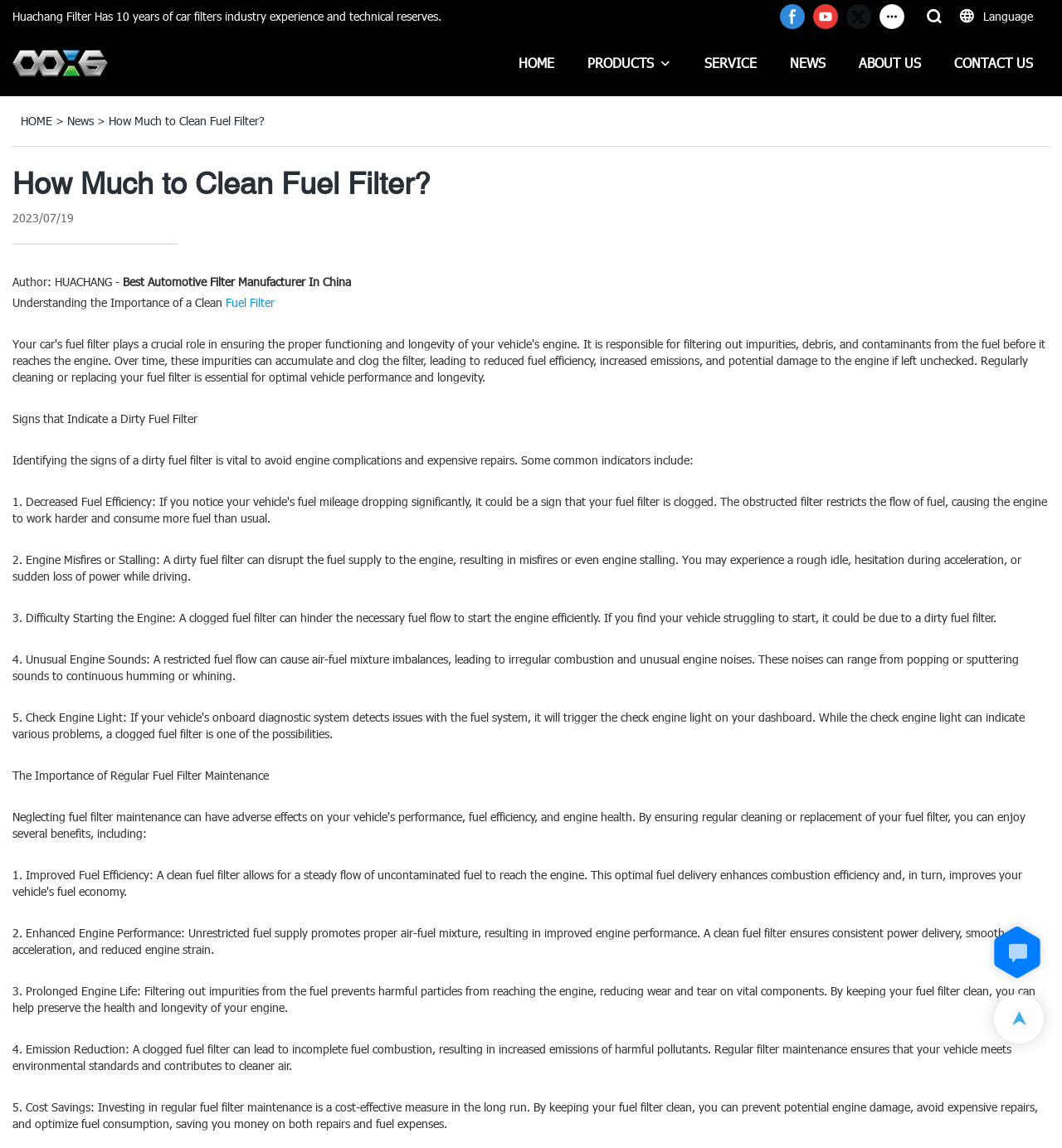Find the bounding box coordinates of the element I should click to carry out the following instruction: "Follow Morgan Clifford Legal Services on Facebook".

None